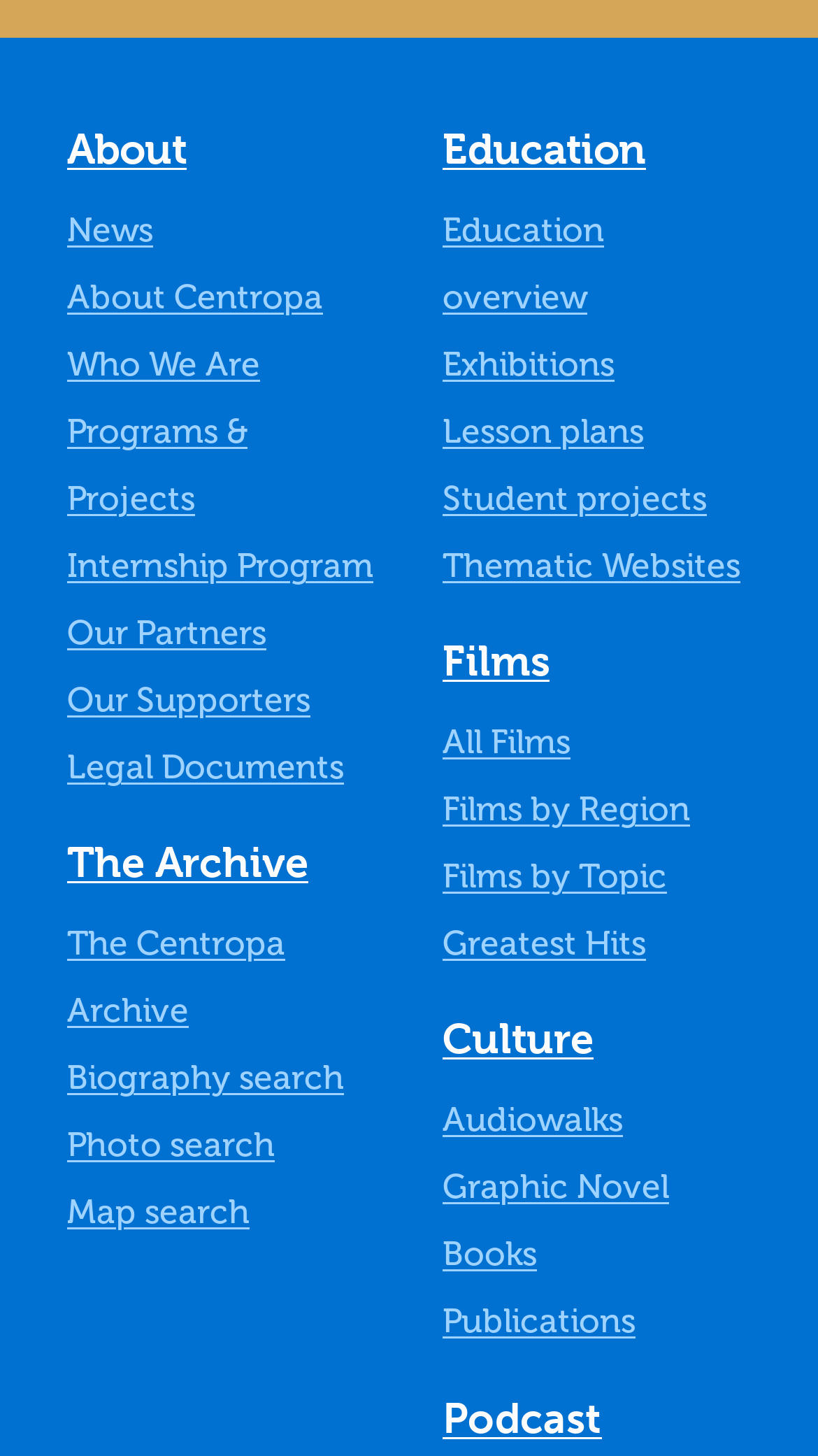Identify the bounding box coordinates for the UI element mentioned here: "Biography search". Provide the coordinates as four float values between 0 and 1, i.e., [left, top, right, bottom].

[0.082, 0.726, 0.421, 0.754]